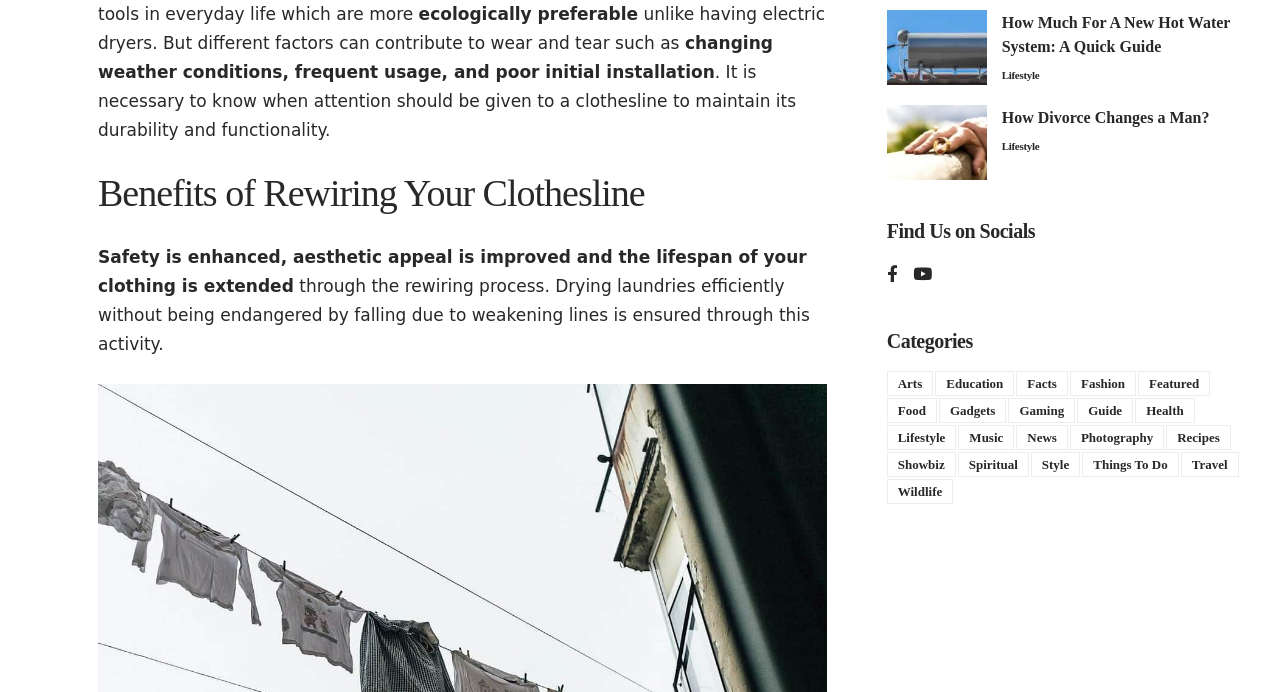Find and specify the bounding box coordinates that correspond to the clickable region for the instruction: "click on Lifestyle".

[0.783, 0.074, 0.812, 0.101]